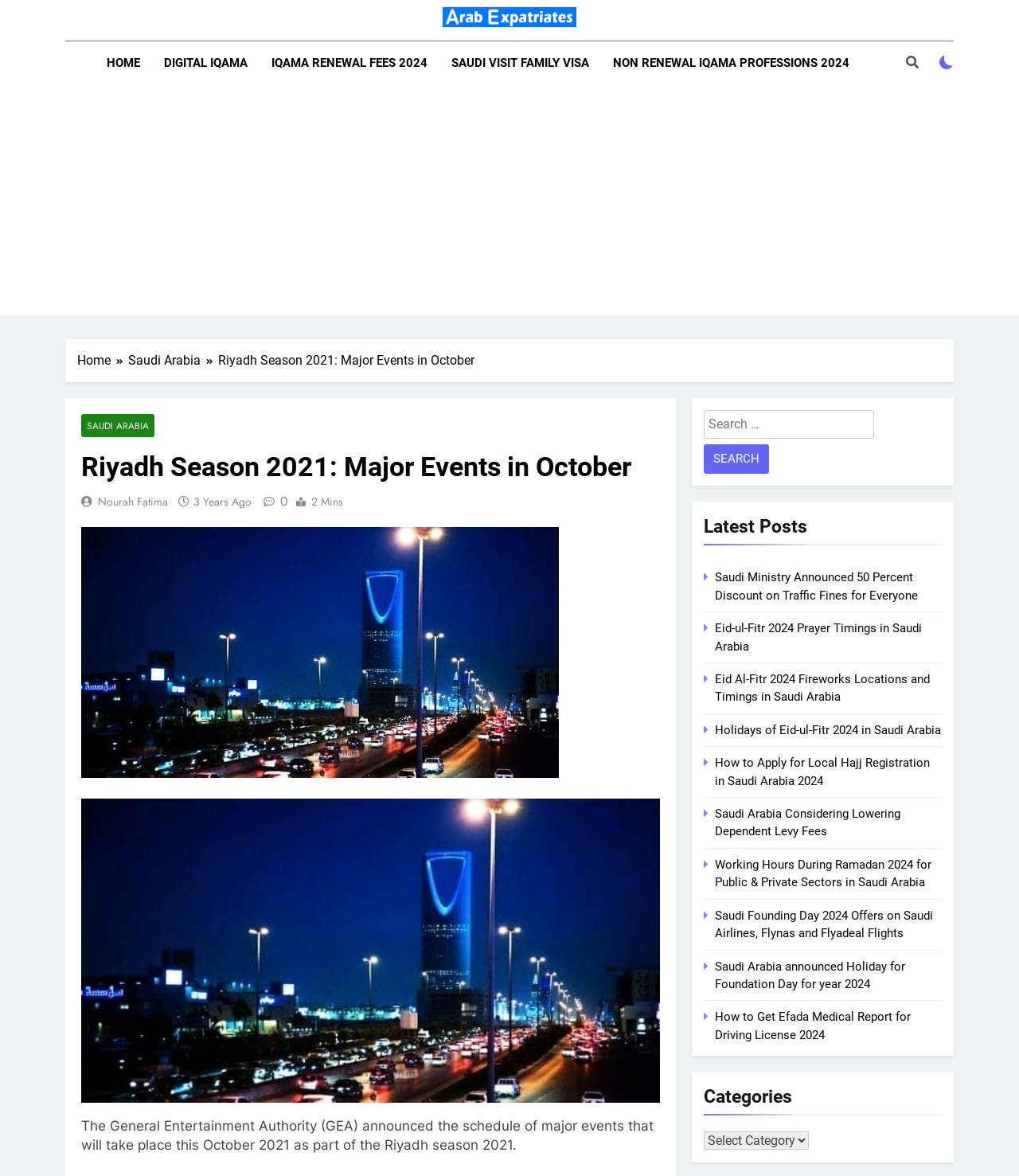Please determine the bounding box coordinates of the element's region to click for the following instruction: "Read the latest post 'Saudi Ministry Announced 50 Percent Discount on Traffic Fines for Everyone'".

[0.702, 0.485, 0.901, 0.512]